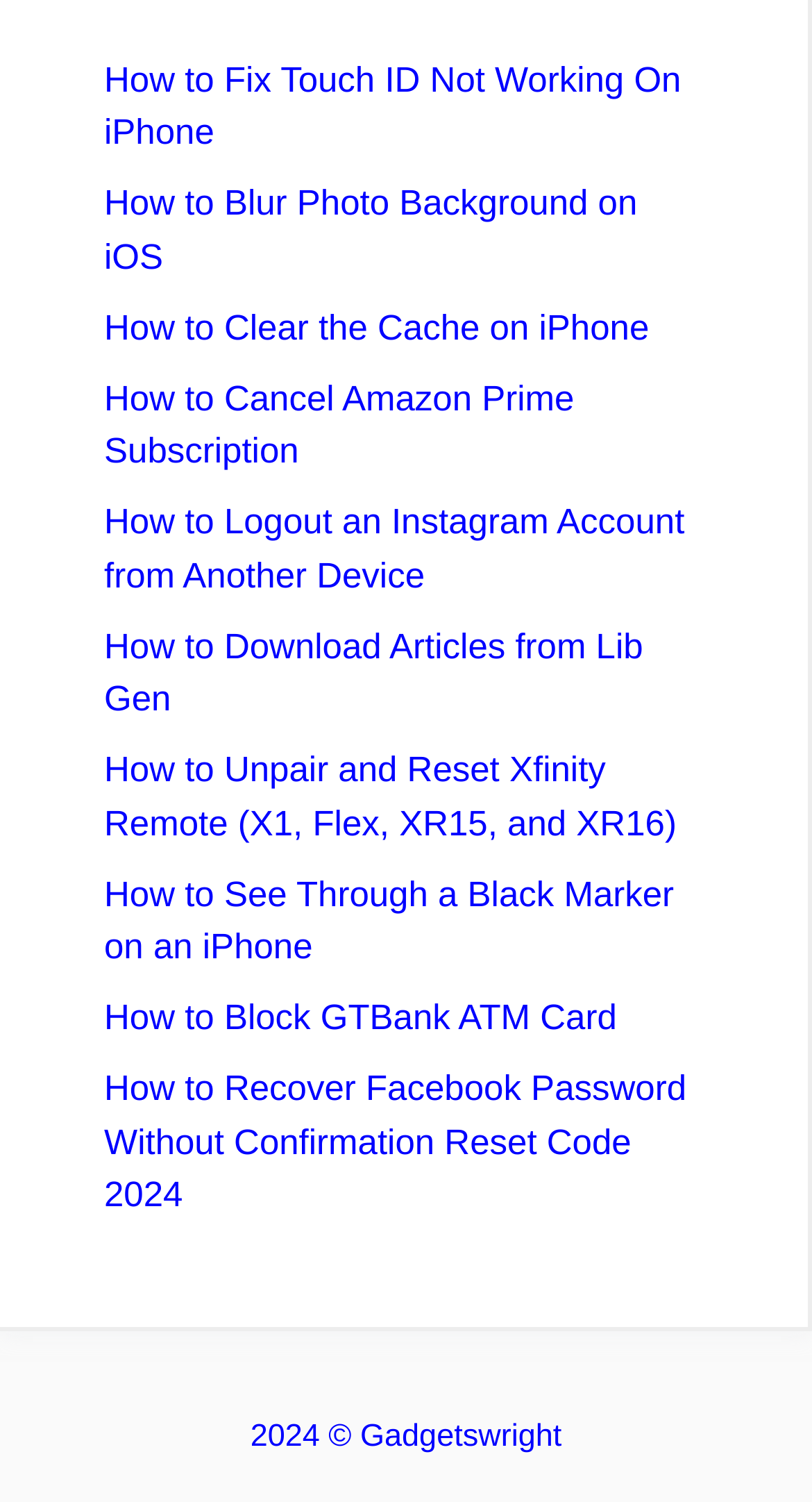What is the name of the website?
Please provide a single word or phrase as the answer based on the screenshot.

Gadgetswright